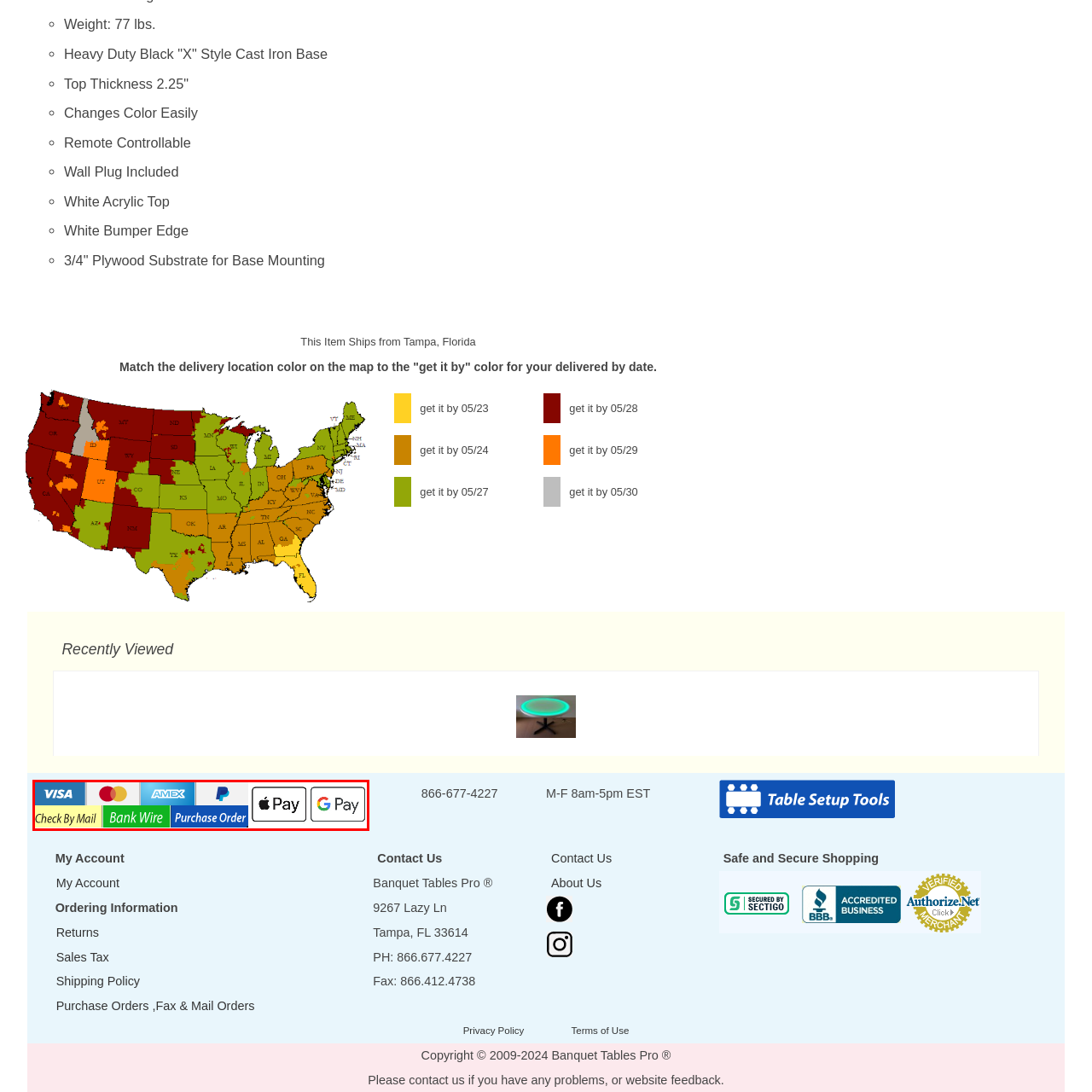Elaborate on all the details and elements present in the red-outlined area of the image.

The image displays a selection of payment method icons available for customers on the website. It includes recognizable credit card logos such as Visa, MasterCard, and American Express, along with the PayPal symbol. There are also options for alternative payment methods, indicated by icons for Apple Pay and Google Pay. The accompanying text highlights the various payment methods, providing customers with multiple convenient options for their transactions, including traditional methods like "Check By Mail" and "Bank Wire," as well as the contemporary options "Purchase Order," Apple Pay, and Google Pay. This diverse set of payment options aims to enhance the shopping experience by catering to different customer preferences.